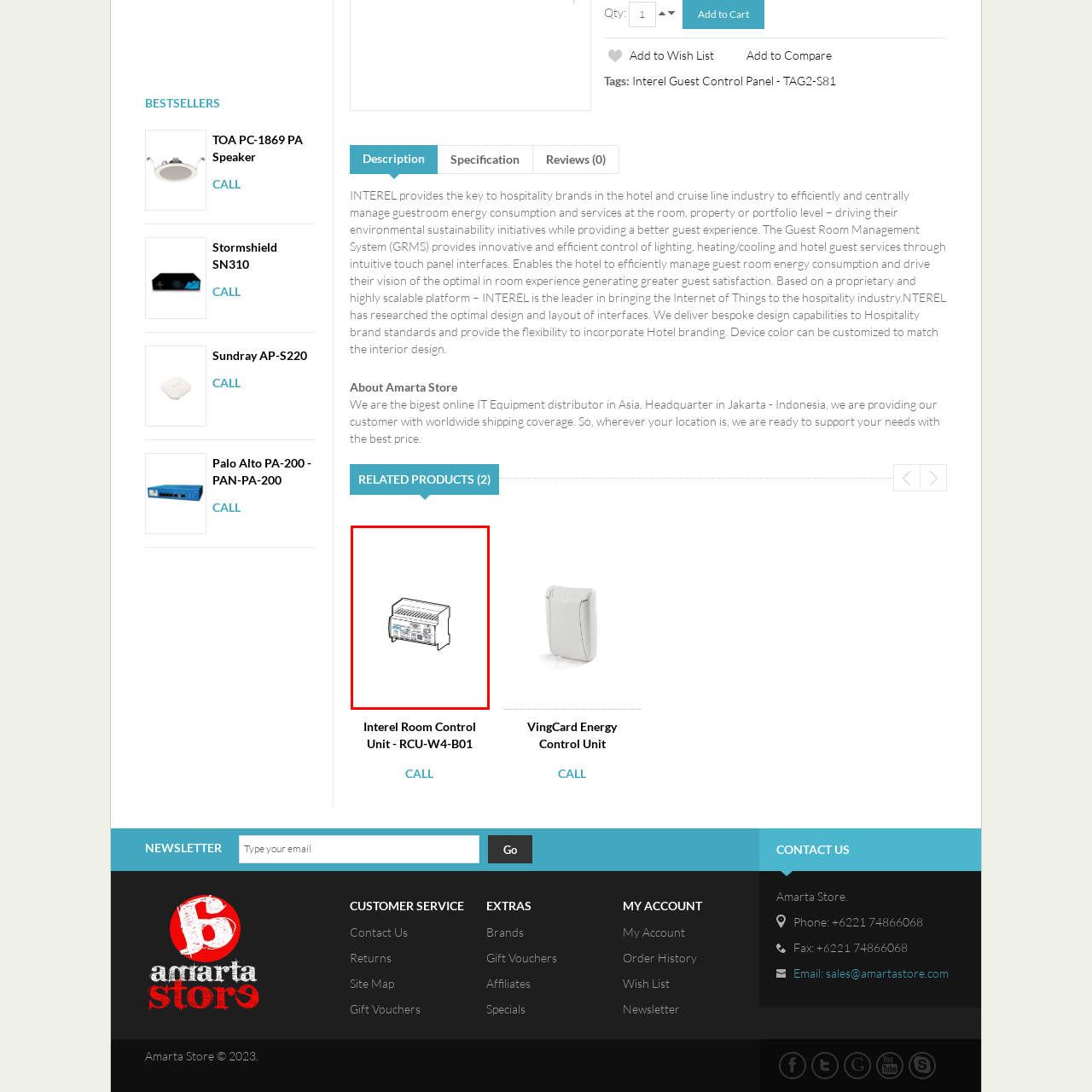Provide a detailed account of the visual content within the red-outlined section of the image.

The image showcases the **Interel Room Control Unit - RCU-W4-B01**, a sophisticated device designed for enhancing energy management in hospitality environments. This compact unit features a sleek design, ideal for integration within modern guest room setups. Its functionality allows for the efficient control of lighting and heating/cooling systems, contributing to both the comfort of guests and energy efficiency initiatives. The product is part of a comprehensive system aimed at improving the guest experience while aligning with sustainability goals. Whether for managing energy consumption or facilitating intuitive access to essential services, this control unit represents a step forward in hospitality technology.